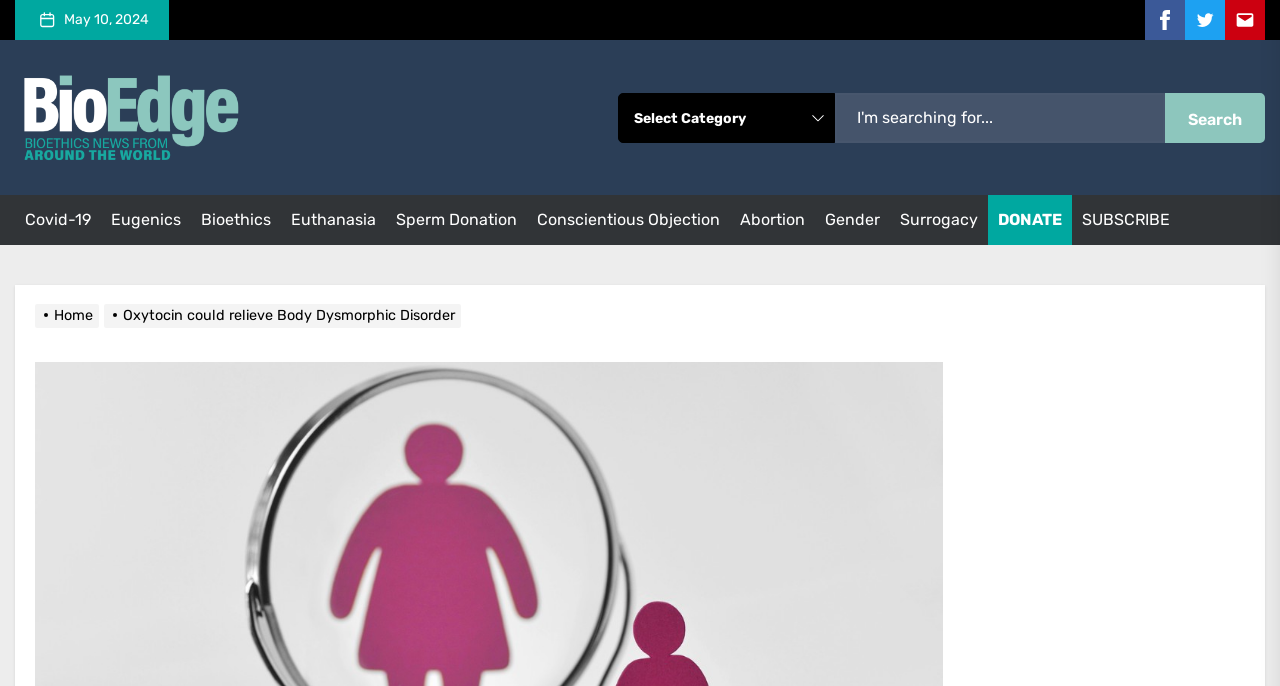Predict the bounding box of the UI element that fits this description: "Fostoria Glass Society of America".

None